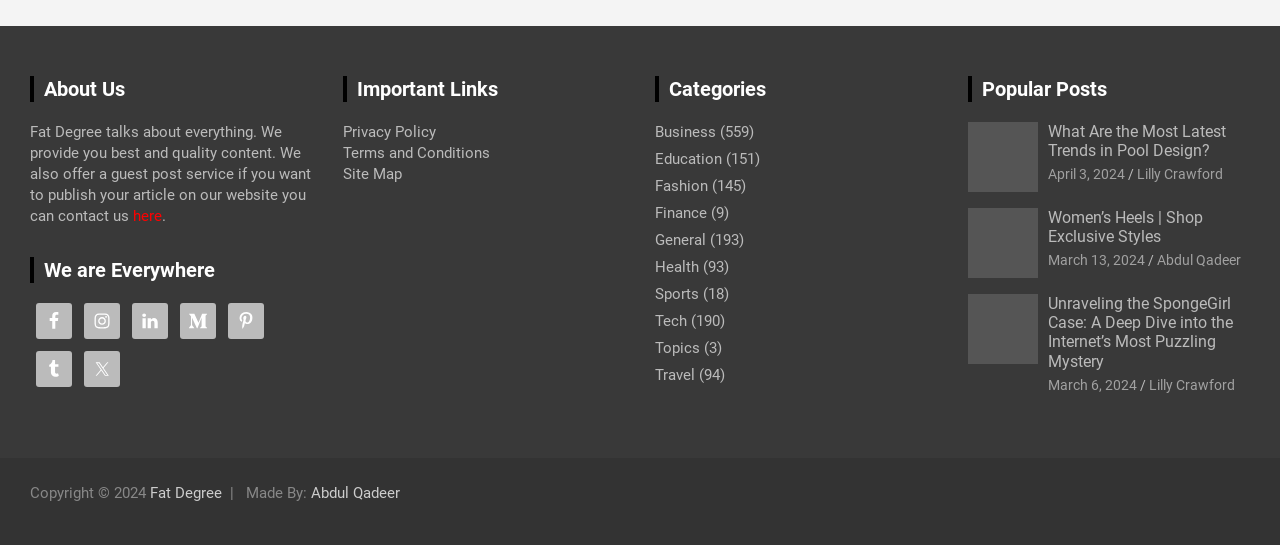Could you find the bounding box coordinates of the clickable area to complete this instruction: "Click on the About Us heading"?

[0.023, 0.14, 0.244, 0.187]